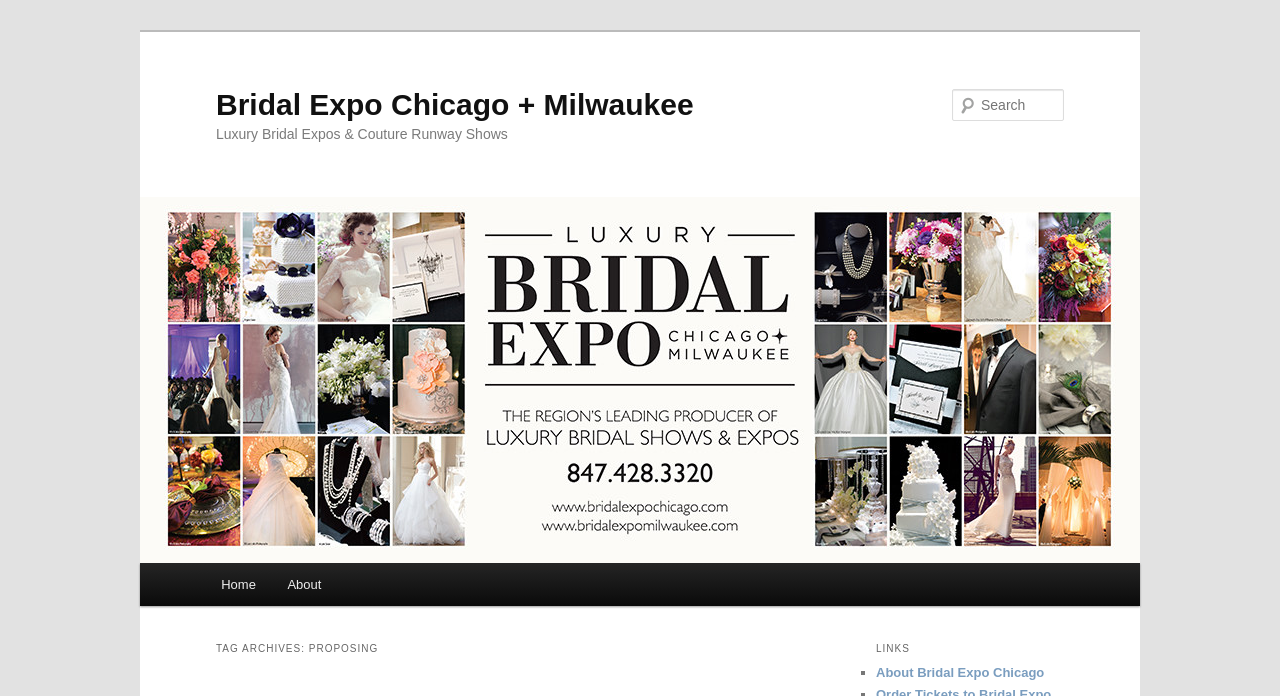Please determine the bounding box coordinates, formatted as (top-left x, top-left y, bottom-right x, bottom-right y), with all values as floating point numbers between 0 and 1. Identify the bounding box of the region described as: Bridal Expo Chicago + Milwaukee

[0.169, 0.126, 0.542, 0.174]